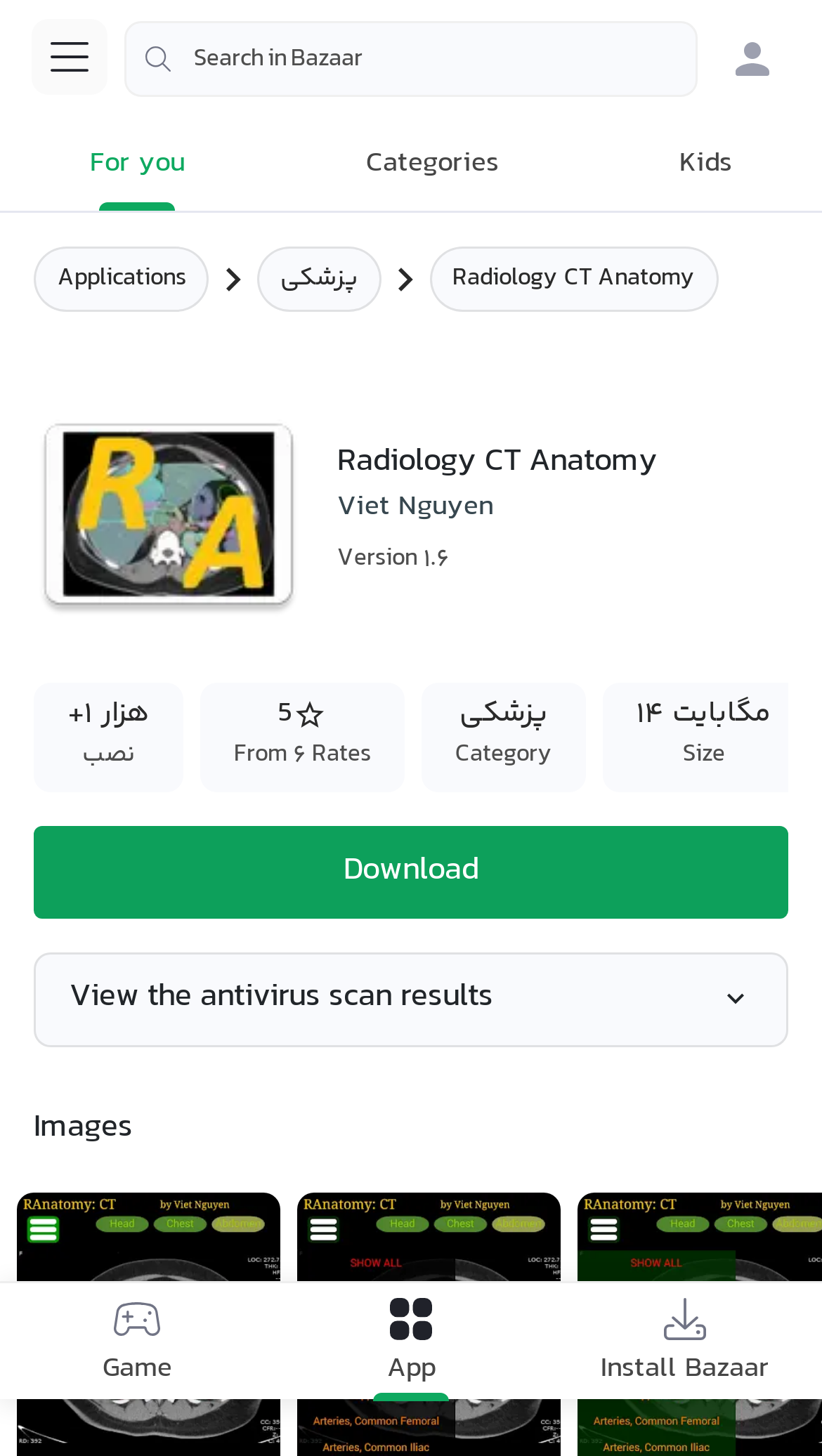What is the size of the app?
Please look at the screenshot and answer using one word or phrase.

۱۴ مگابایت